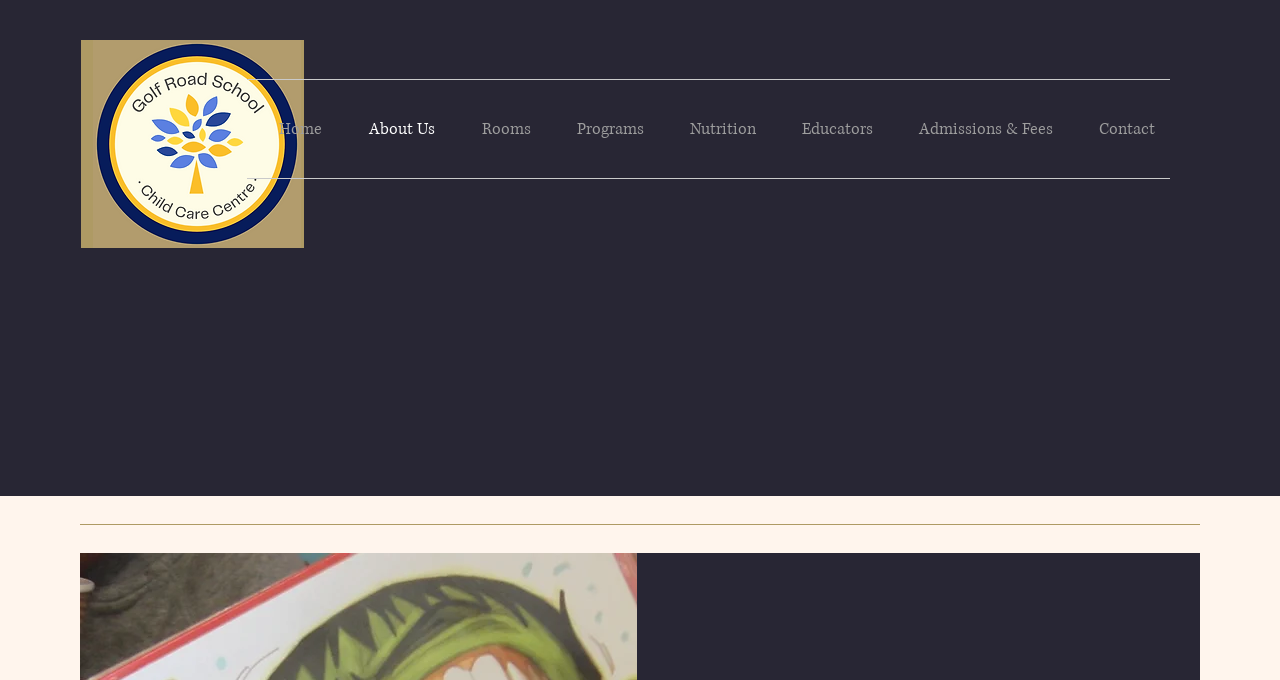Use a single word or phrase to answer the question:
Is the webpage about a childcare centre?

Yes